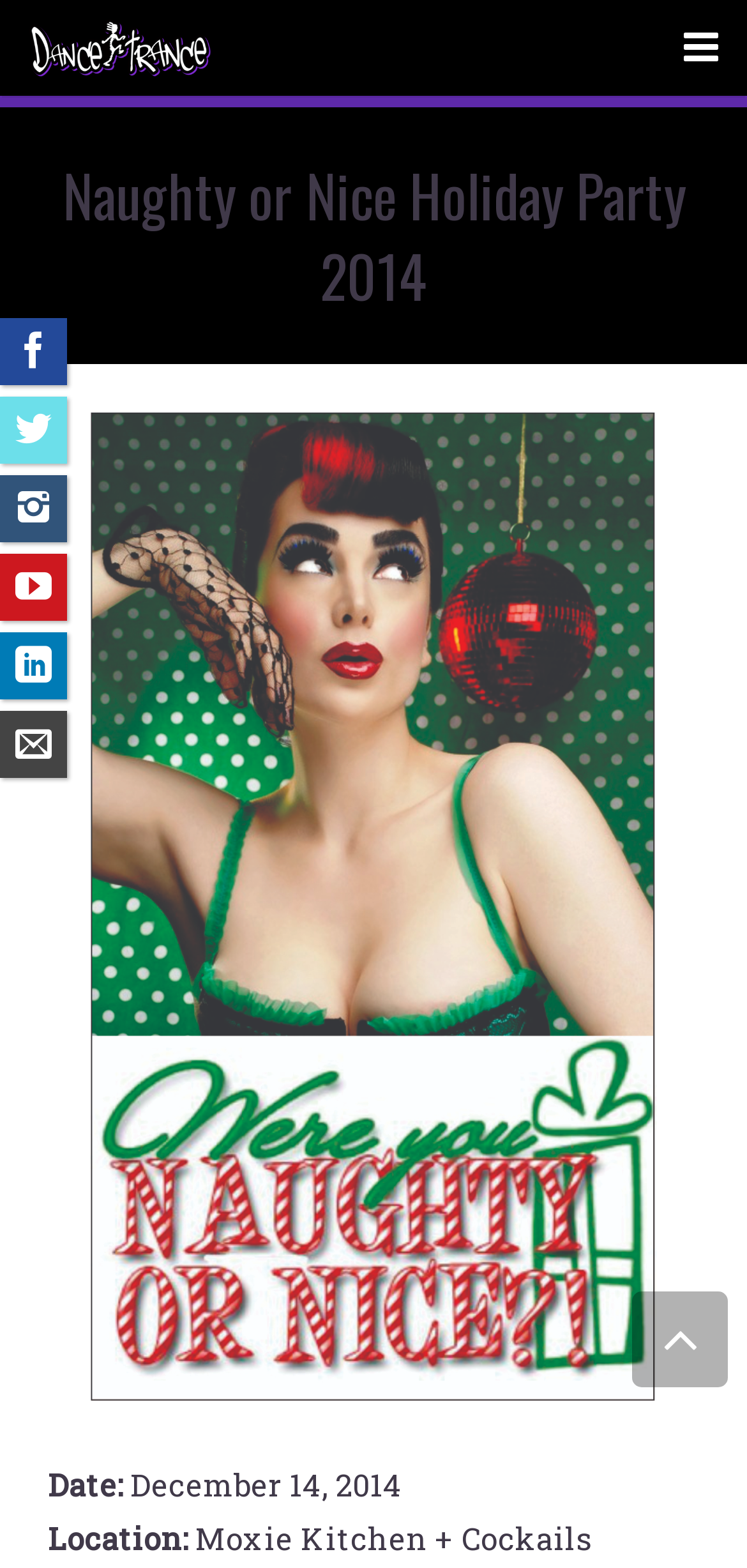Identify the bounding box coordinates for the UI element described as follows: "Start Your Own". Ensure the coordinates are four float numbers between 0 and 1, formatted as [left, top, right, bottom].

[0.013, 0.117, 0.987, 0.174]